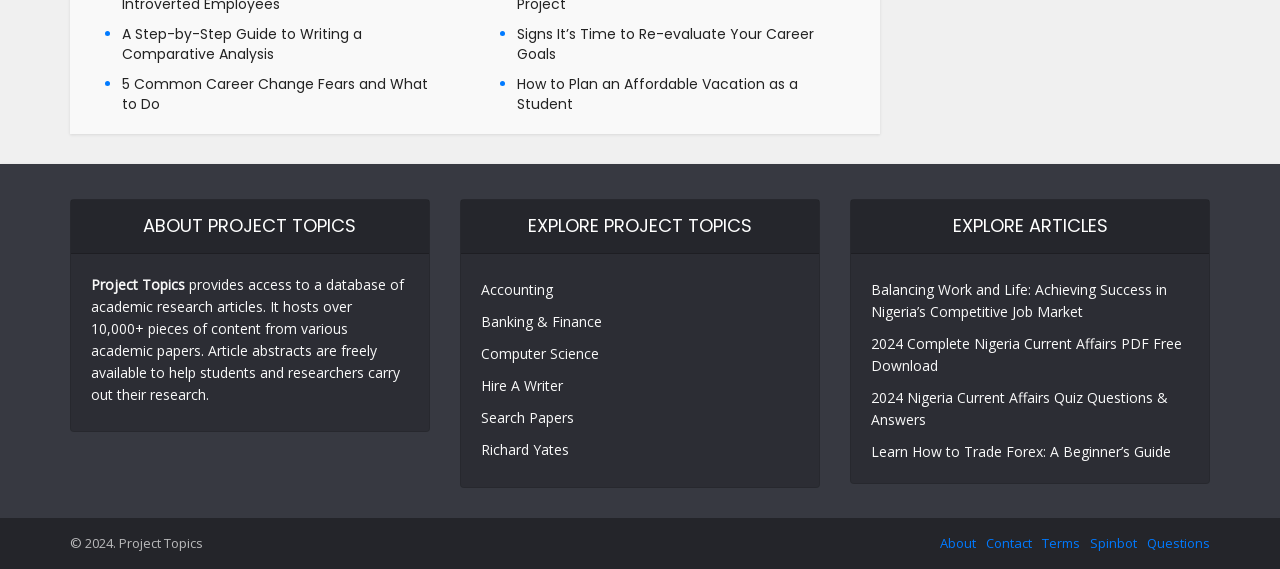Calculate the bounding box coordinates of the UI element given the description: "Search Papers".

[0.376, 0.715, 0.448, 0.754]